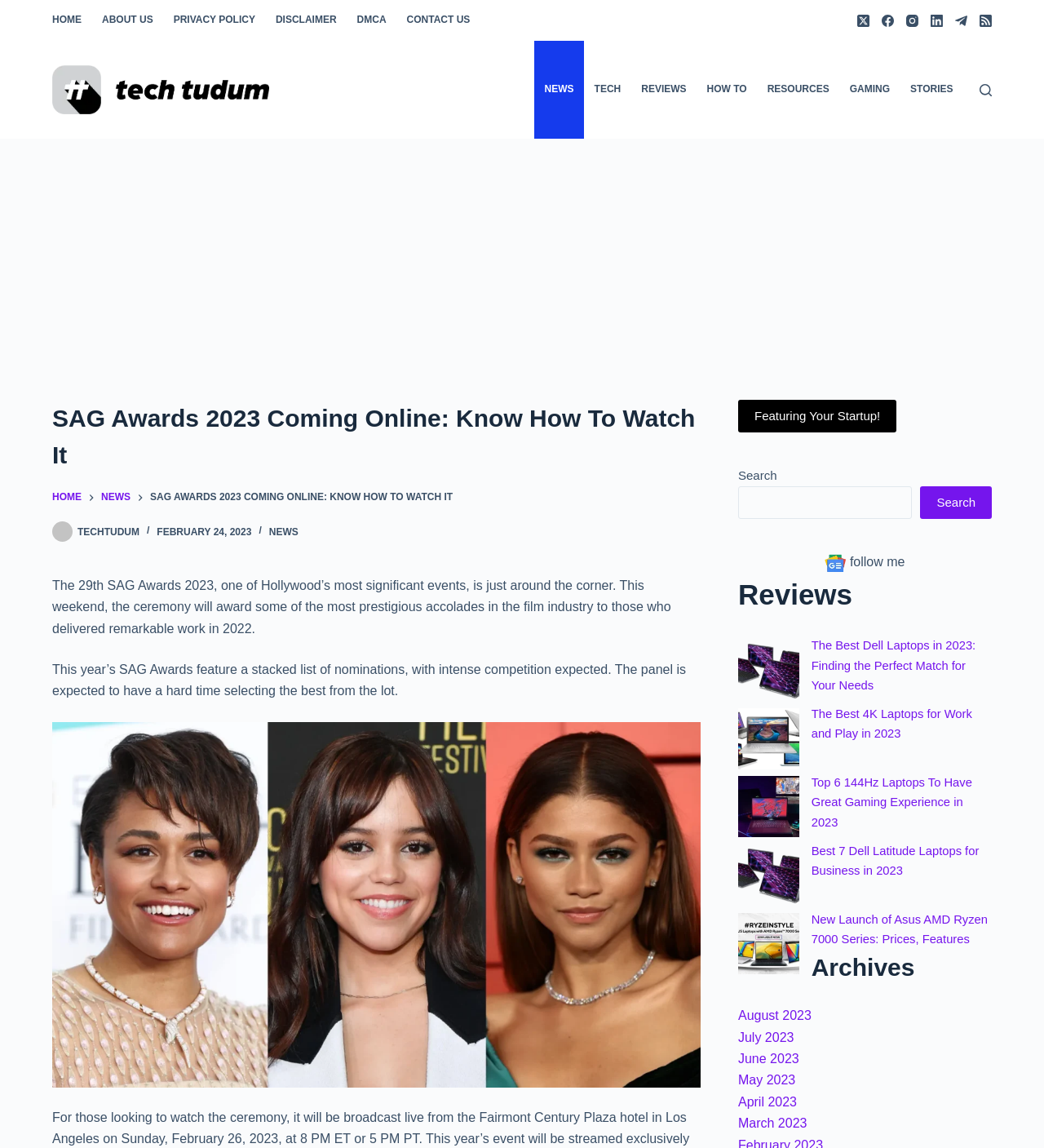Find and indicate the bounding box coordinates of the region you should select to follow the given instruction: "Click on the 'HOME' menu item".

[0.05, 0.0, 0.088, 0.036]